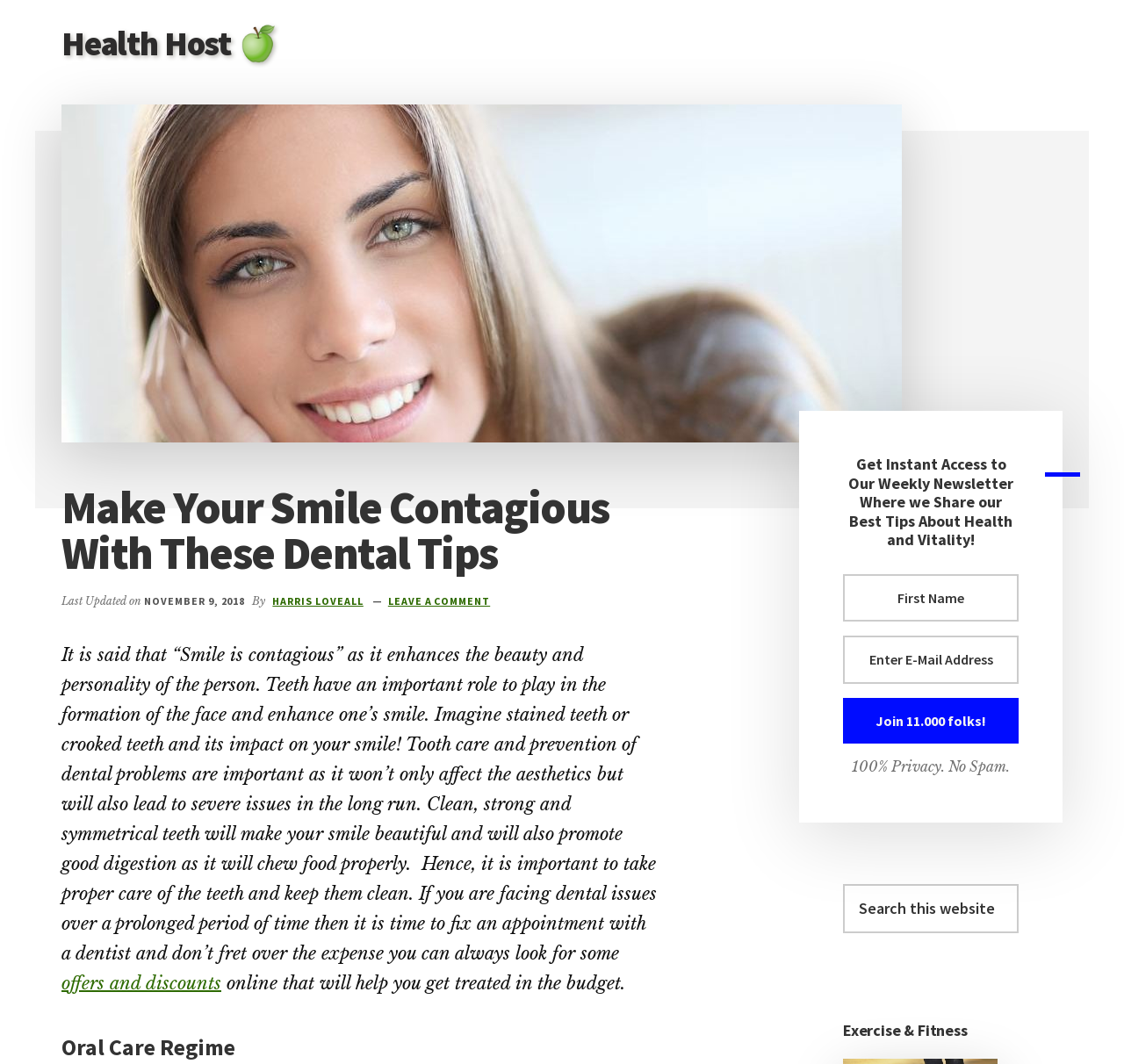Using the provided description: "Active Web Group", find the bounding box coordinates of the corresponding UI element. The output should be four float numbers between 0 and 1, in the format [left, top, right, bottom].

None